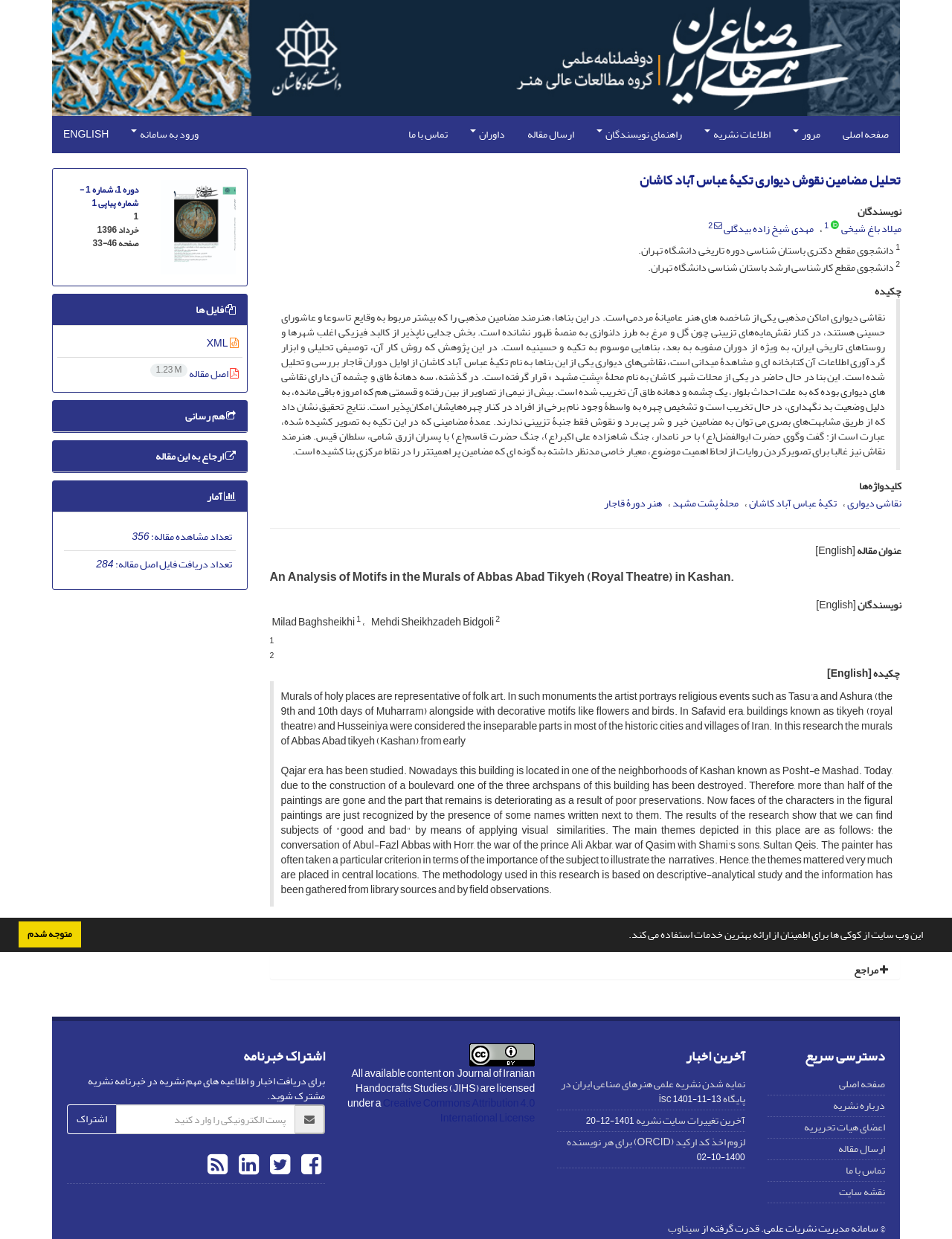Locate the UI element described by مهدی شیخ زاده بیدگلی and provide its bounding box coordinates. Use the format (top-left x, top-left y, bottom-right x, bottom-right y) with all values as floating point numbers between 0 and 1.

[0.76, 0.177, 0.855, 0.193]